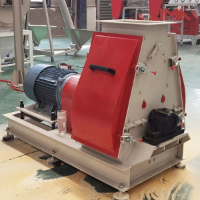Please respond in a single word or phrase: 
What is the machine used for?

producing aquaculture feeds